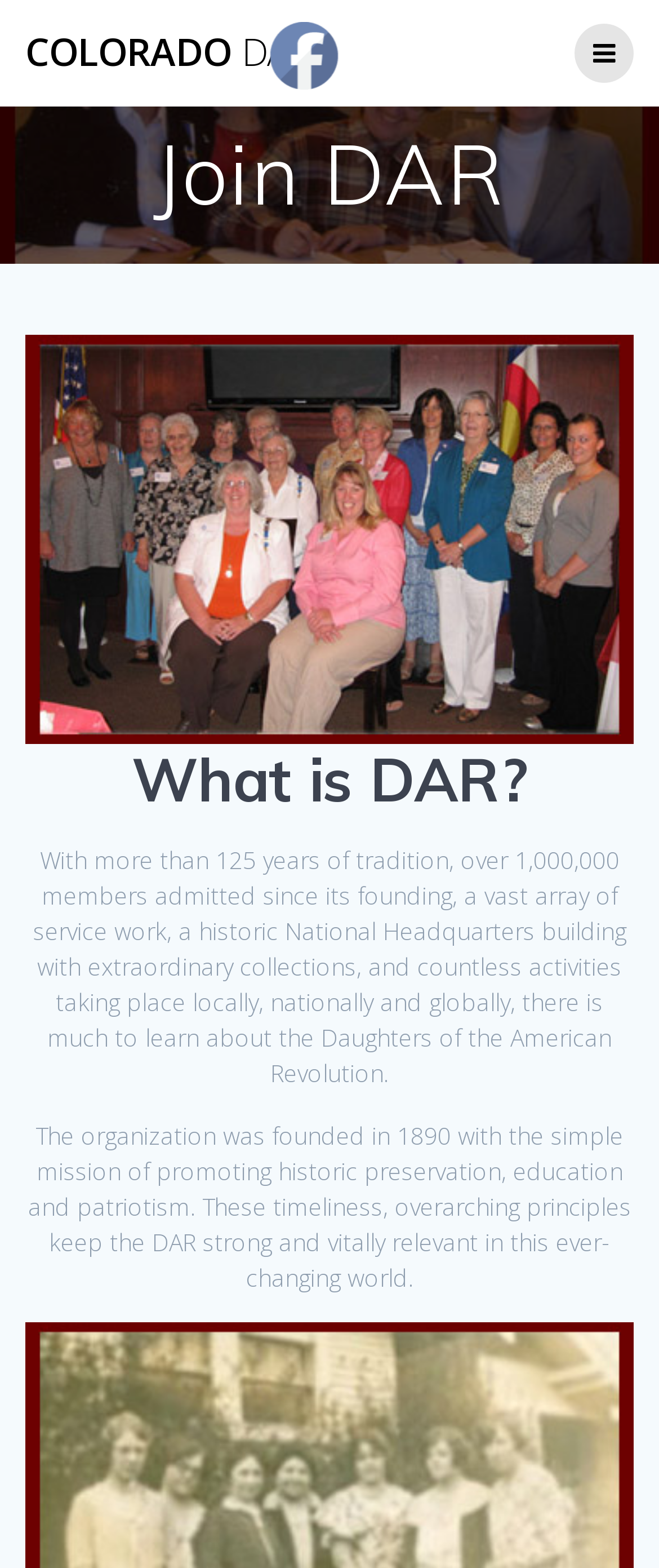Answer the following query concisely with a single word or phrase:
How old is DAR's tradition?

More than 125 years